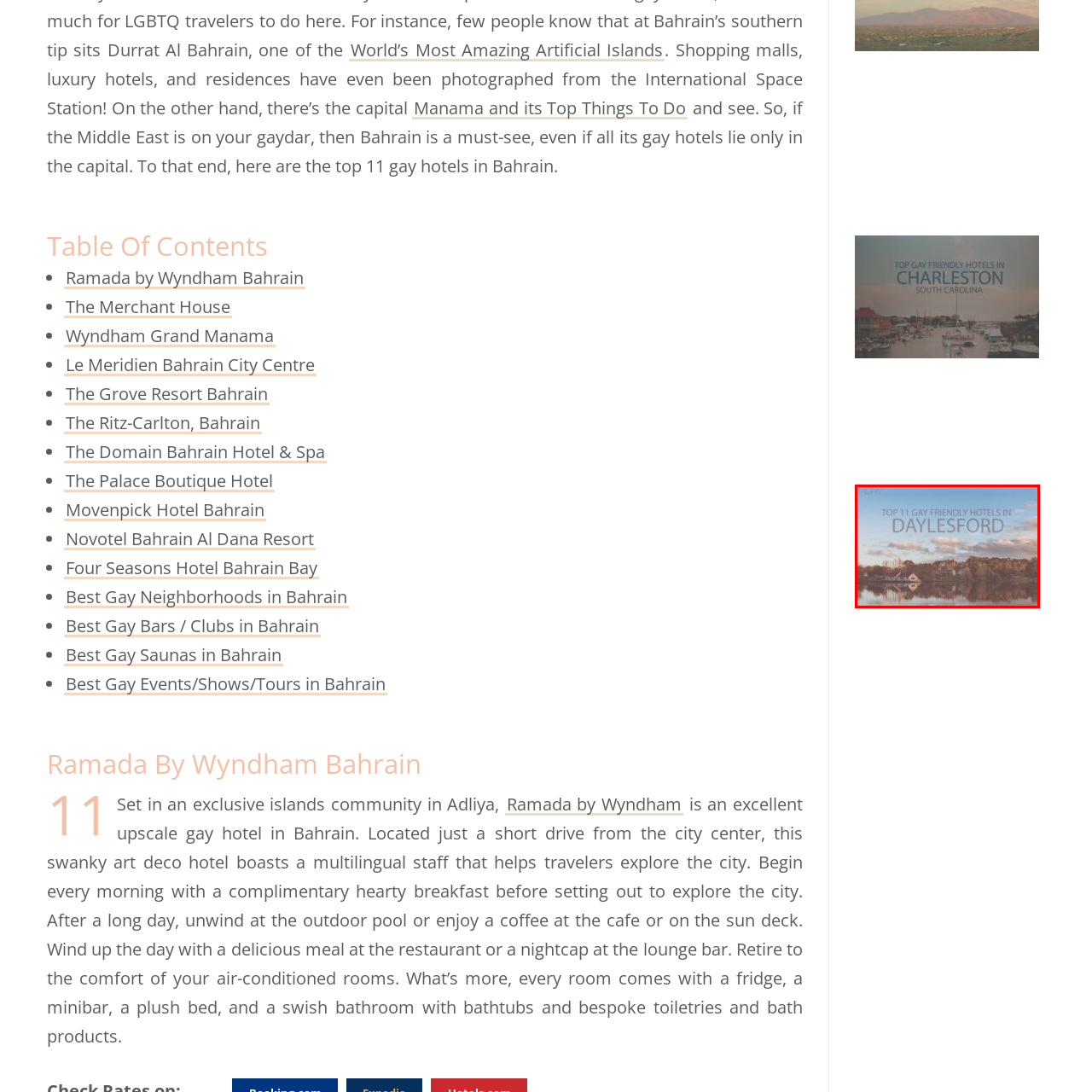Why is Daylesford a popular destination? Focus on the image highlighted by the red bounding box and respond with a single word or a brief phrase.

Welcoming community